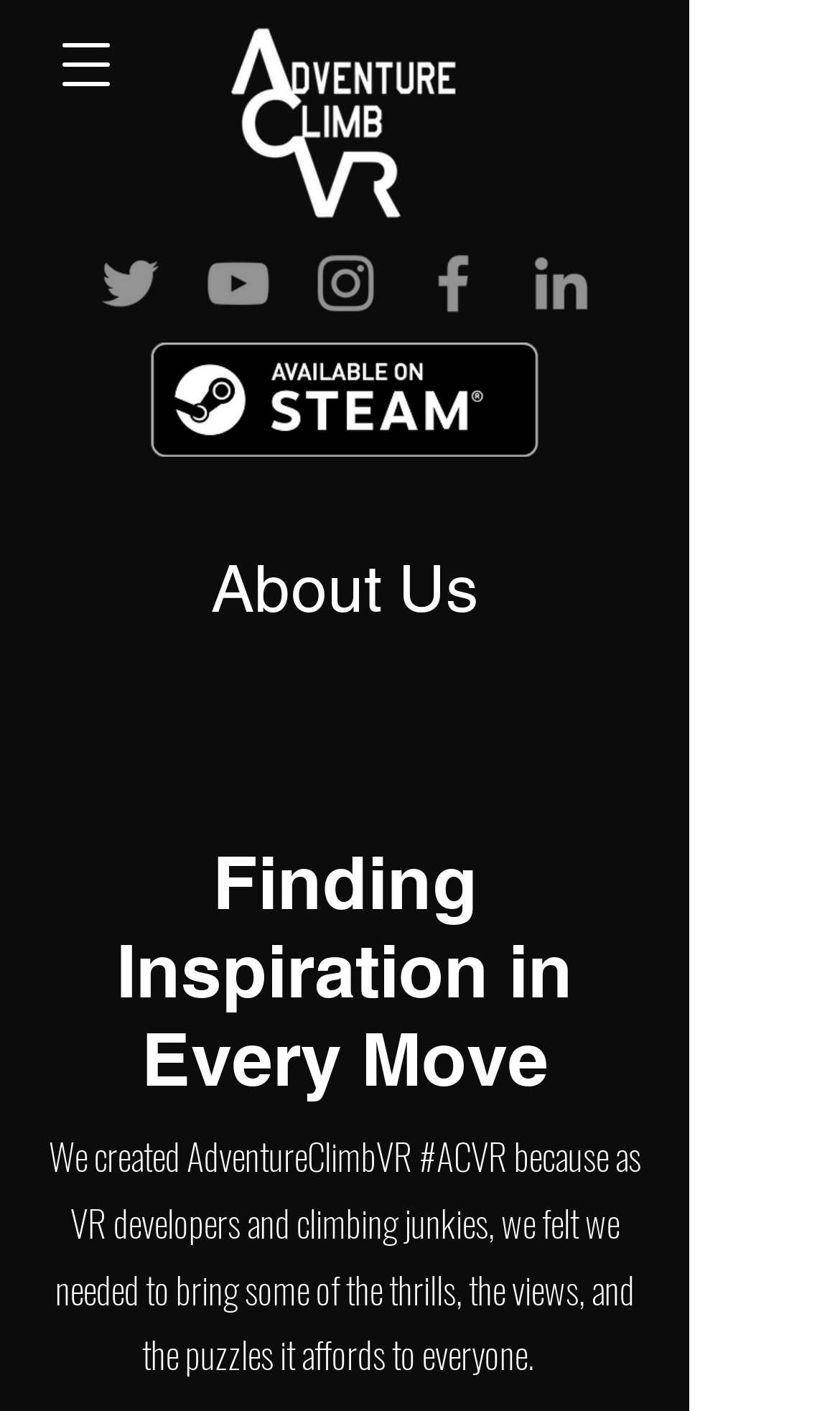Please provide a brief answer to the following inquiry using a single word or phrase:
What is the purpose of creating Adventure Climb VR?

To bring thrills and views to everyone